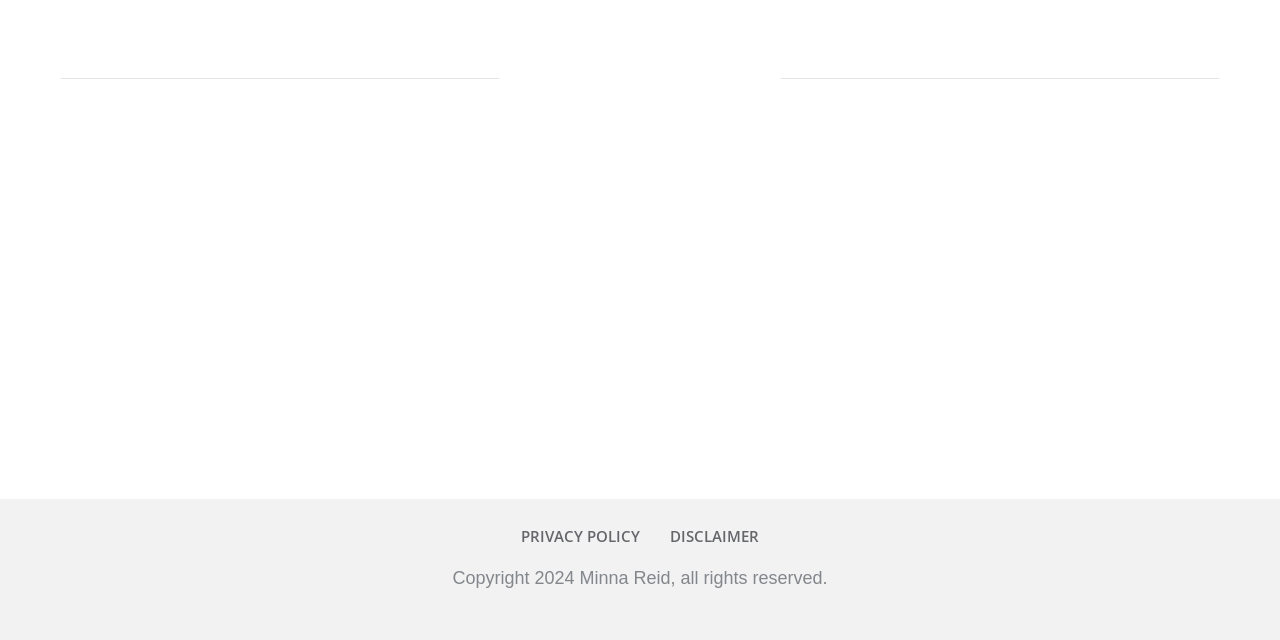Bounding box coordinates are to be given in the format (top-left x, top-left y, bottom-right x, bottom-right y). All values must be floating point numbers between 0 and 1. Provide the bounding box coordinate for the UI element described as: Privacy Policy

[0.407, 0.815, 0.5, 0.862]